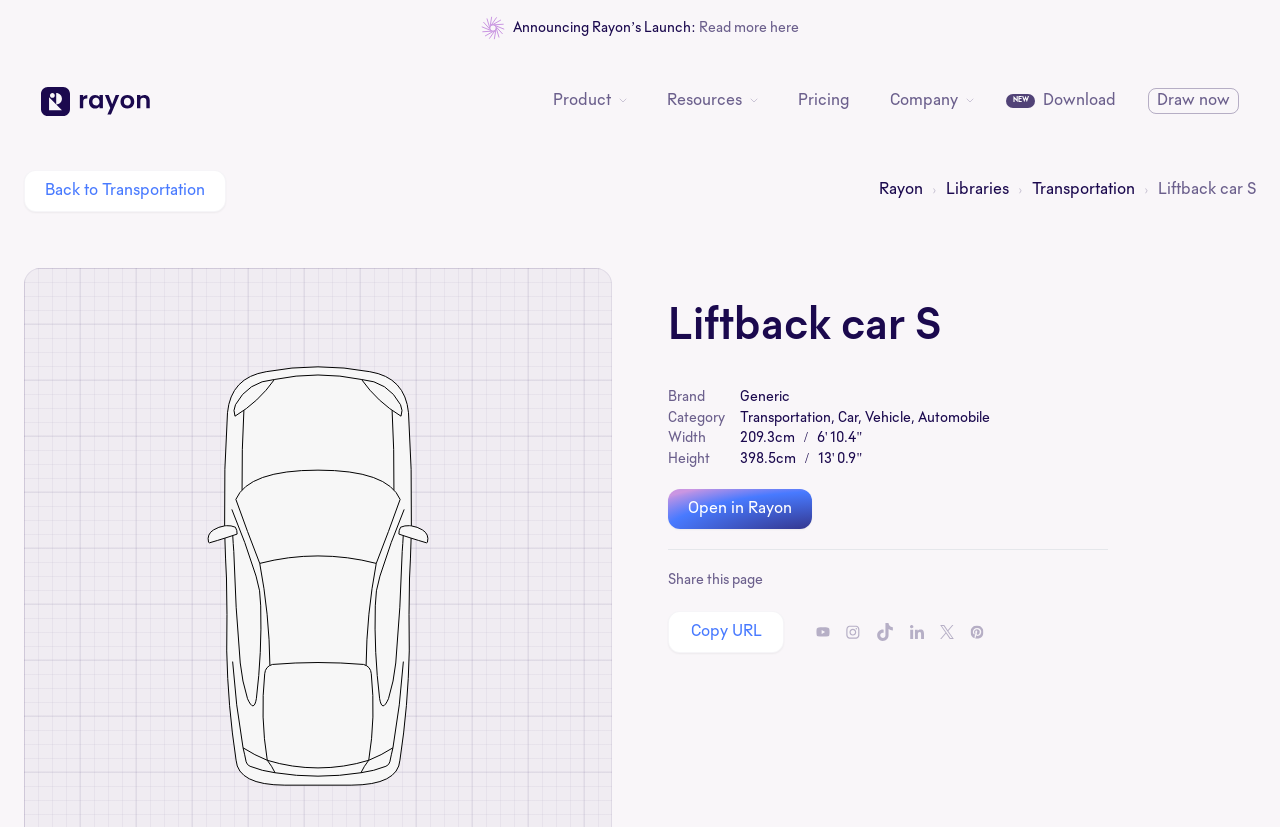Locate the bounding box coordinates of the element that needs to be clicked to carry out the instruction: "Click on the 'Product' button". The coordinates should be given as four float numbers ranging from 0 to 1, i.e., [left, top, right, bottom].

[0.426, 0.103, 0.496, 0.141]